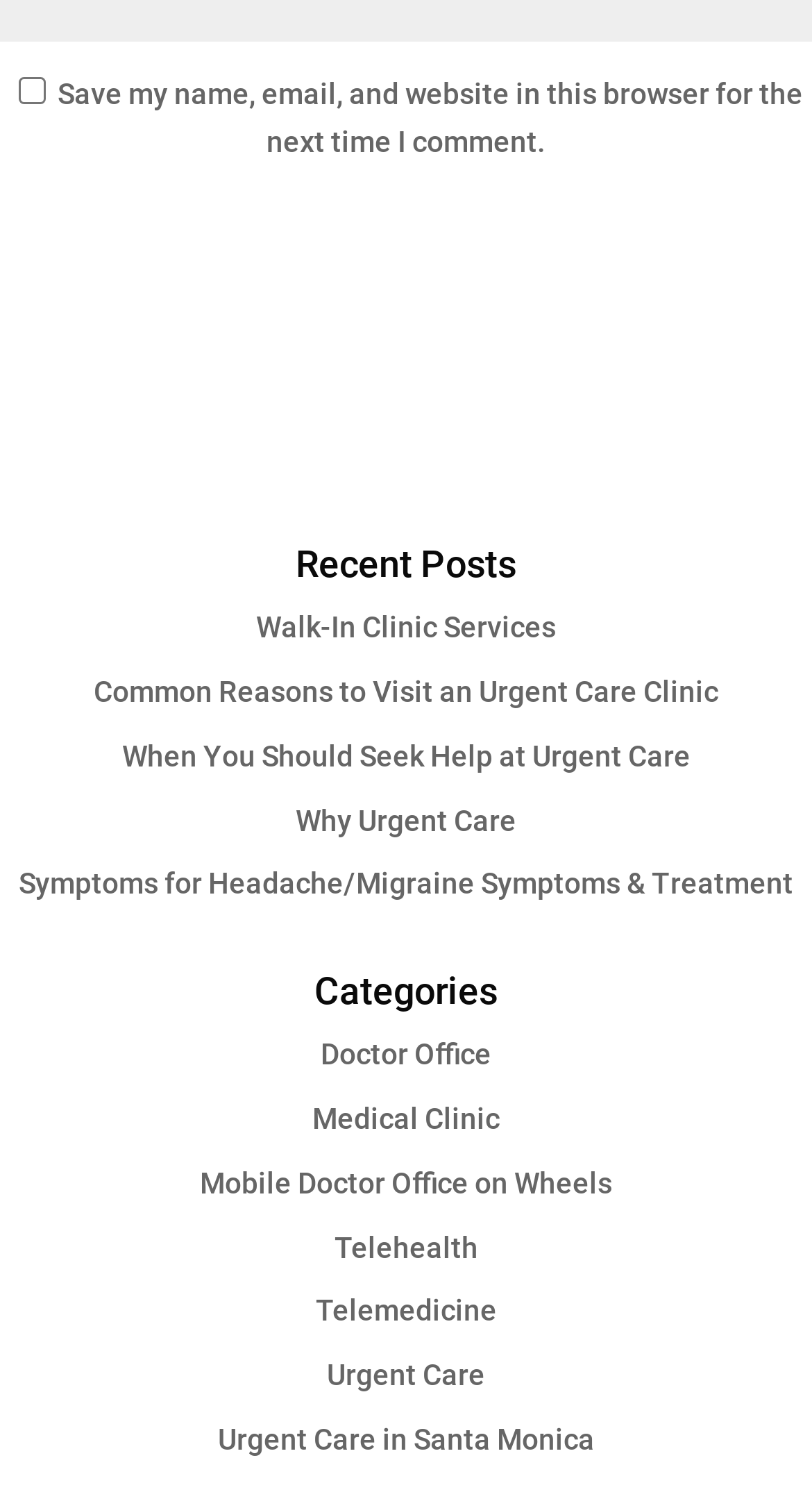Identify the bounding box of the HTML element described here: "Medical Clinic". Provide the coordinates as four float numbers between 0 and 1: [left, top, right, bottom].

[0.385, 0.731, 0.615, 0.753]